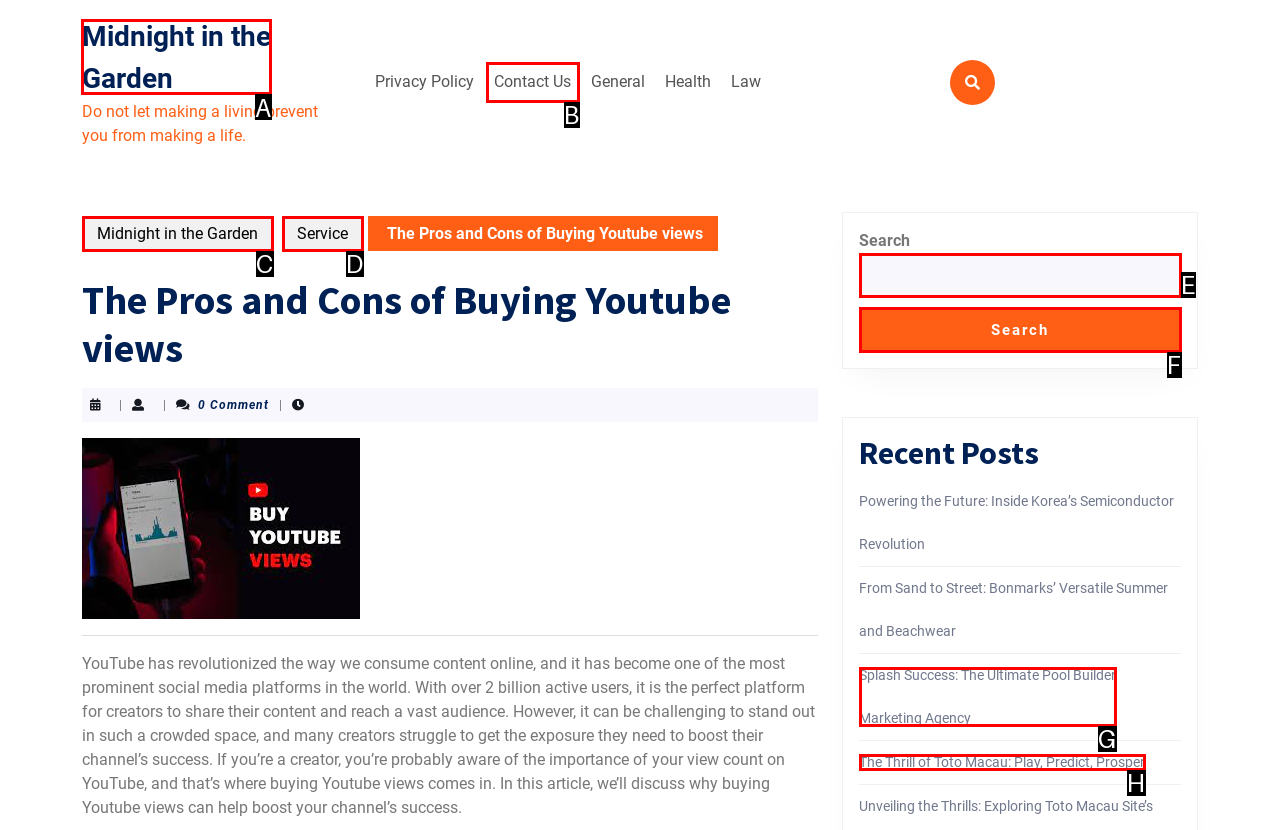Select the appropriate HTML element that needs to be clicked to execute the following task: Learn more about the Sprague Lake engagement shoot. Respond with the letter of the option.

None